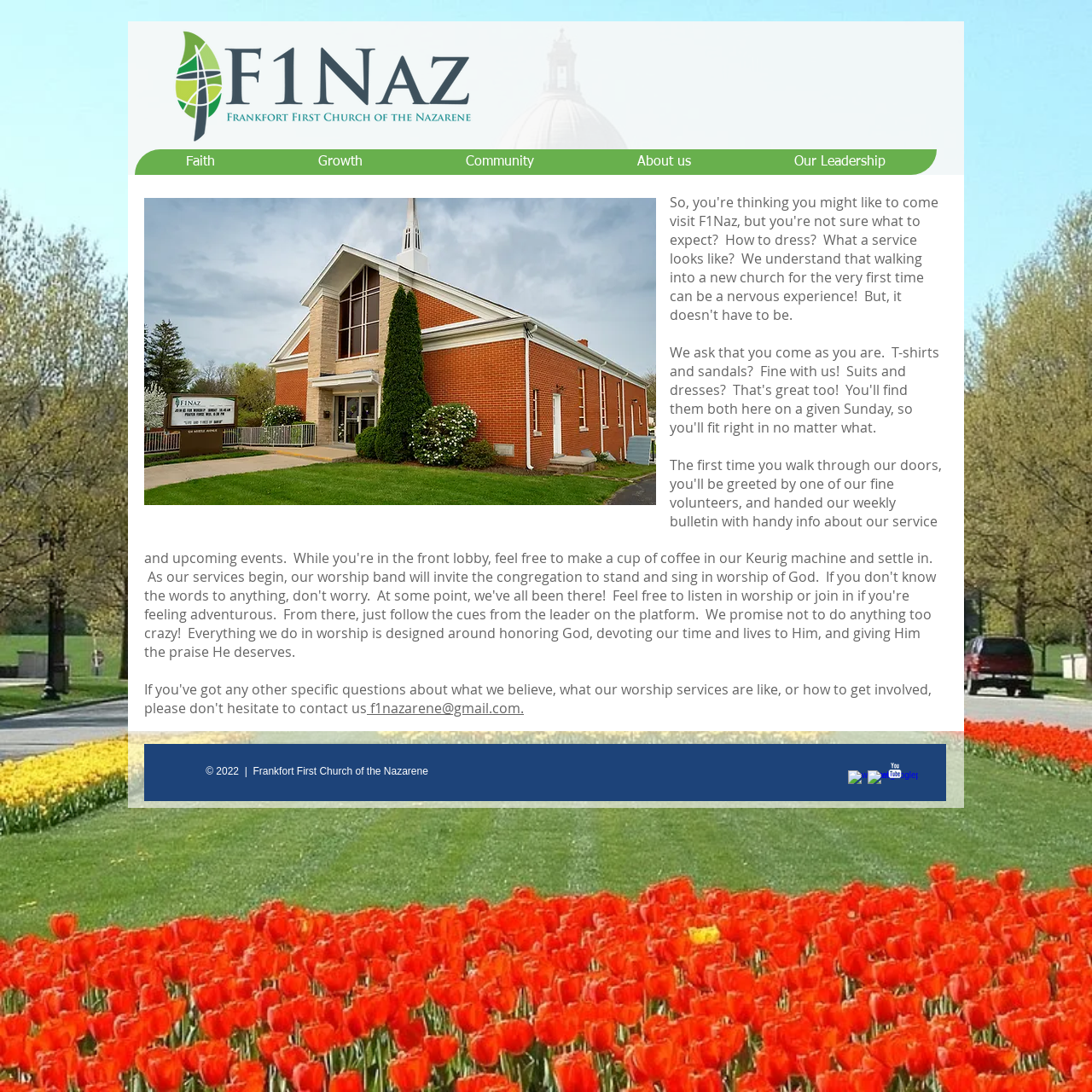Please identify the bounding box coordinates of the element's region that needs to be clicked to fulfill the following instruction: "Visit Our Leadership page". The bounding box coordinates should consist of four float numbers between 0 and 1, i.e., [left, top, right, bottom].

[0.68, 0.137, 0.858, 0.16]